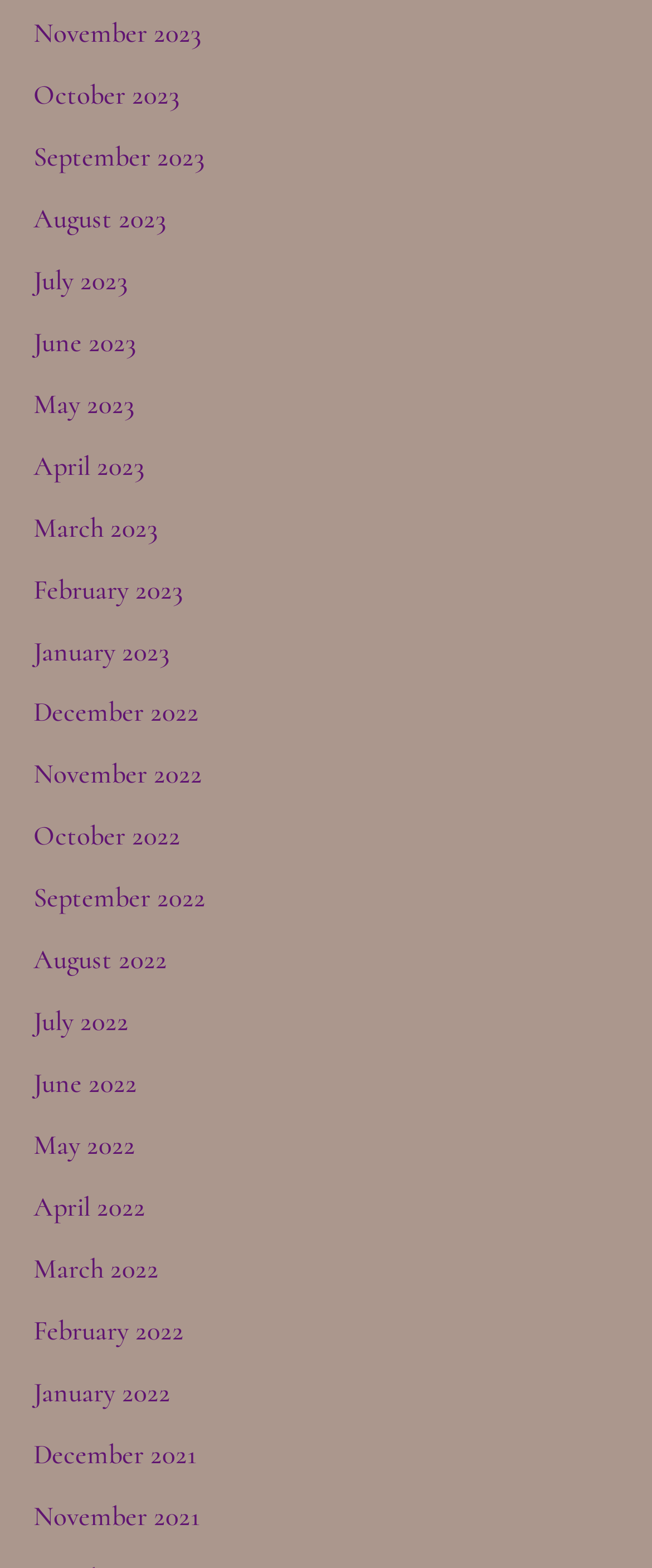Find the bounding box coordinates of the area that needs to be clicked in order to achieve the following instruction: "View January 2022". The coordinates should be specified as four float numbers between 0 and 1, i.e., [left, top, right, bottom].

[0.051, 0.877, 0.262, 0.899]